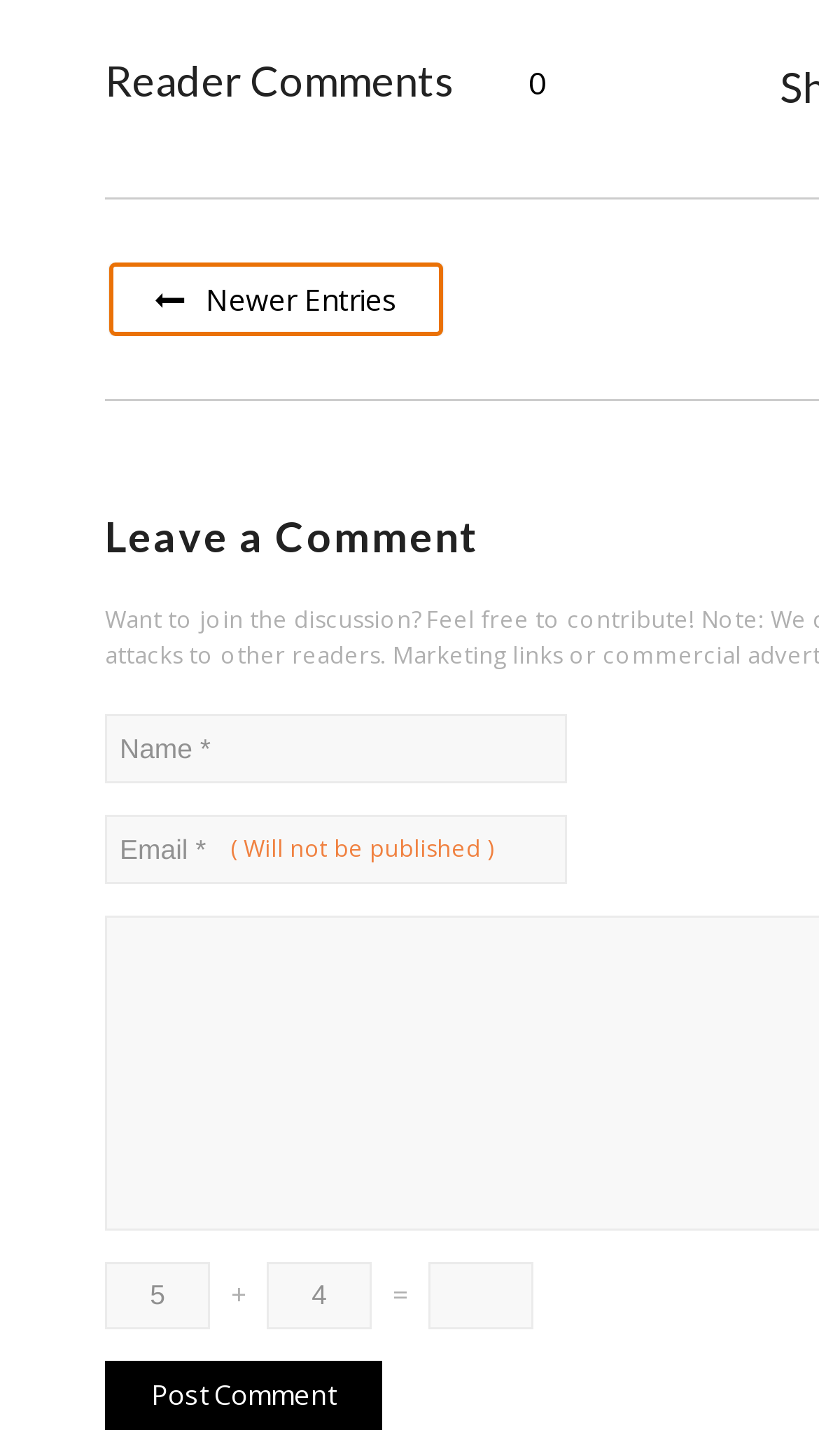Determine the bounding box coordinates for the clickable element required to fulfill the instruction: "View newer entries". Provide the coordinates as four float numbers between 0 and 1, i.e., [left, top, right, bottom].

[0.133, 0.18, 0.541, 0.231]